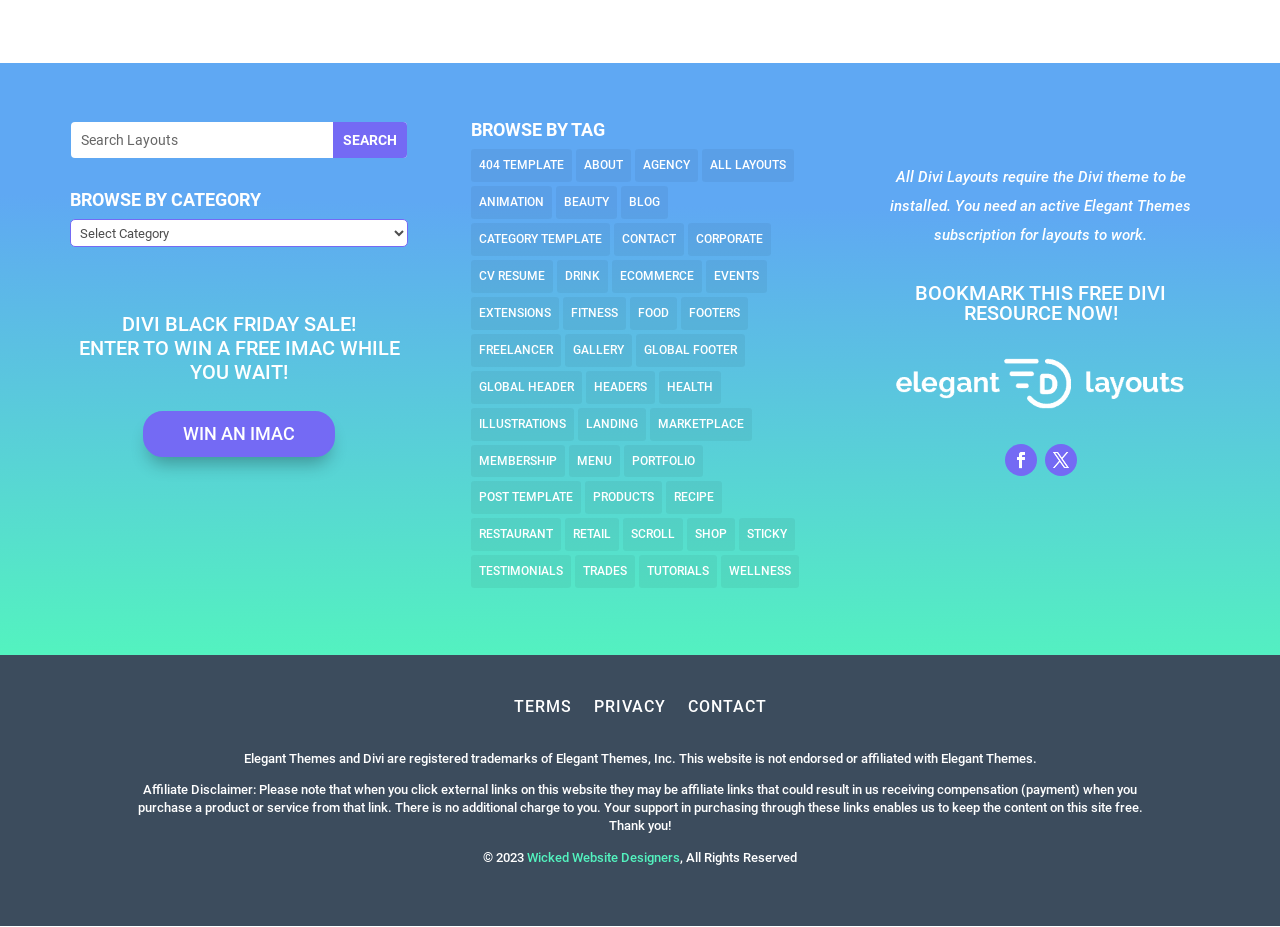Please answer the following question using a single word or phrase: 
What is the text of the first layout category?

404 Template